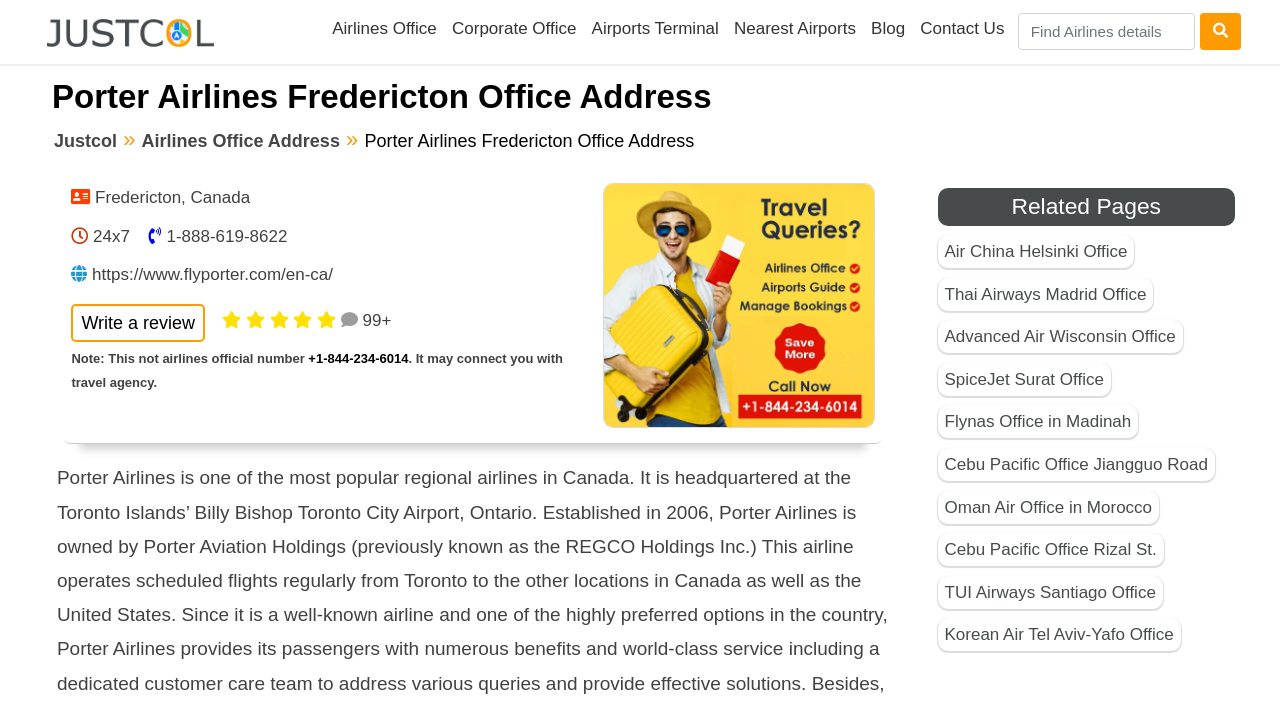What is the website of Porter Airlines?
Give a single word or phrase as your answer by examining the image.

https://www.flyporter.com/en-ca/